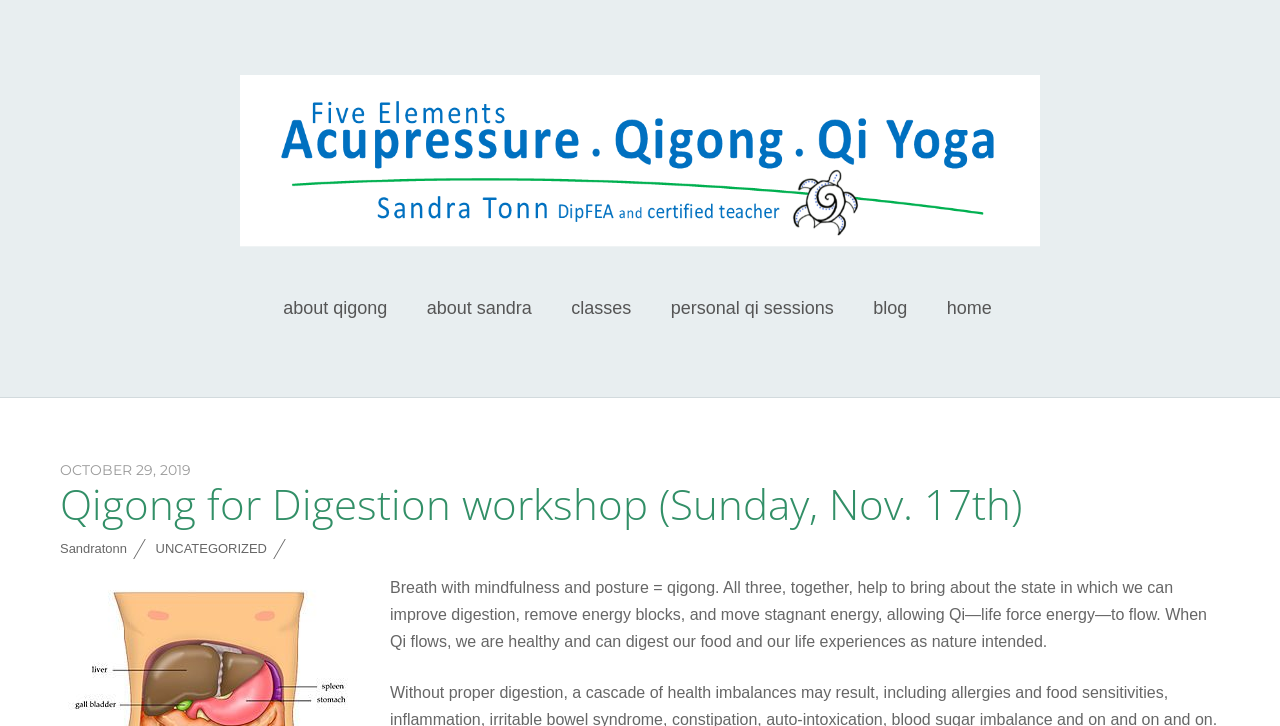Identify the bounding box coordinates for the region to click in order to carry out this instruction: "go back to home page". Provide the coordinates using four float numbers between 0 and 1, formatted as [left, top, right, bottom].

[0.728, 0.404, 0.787, 0.443]